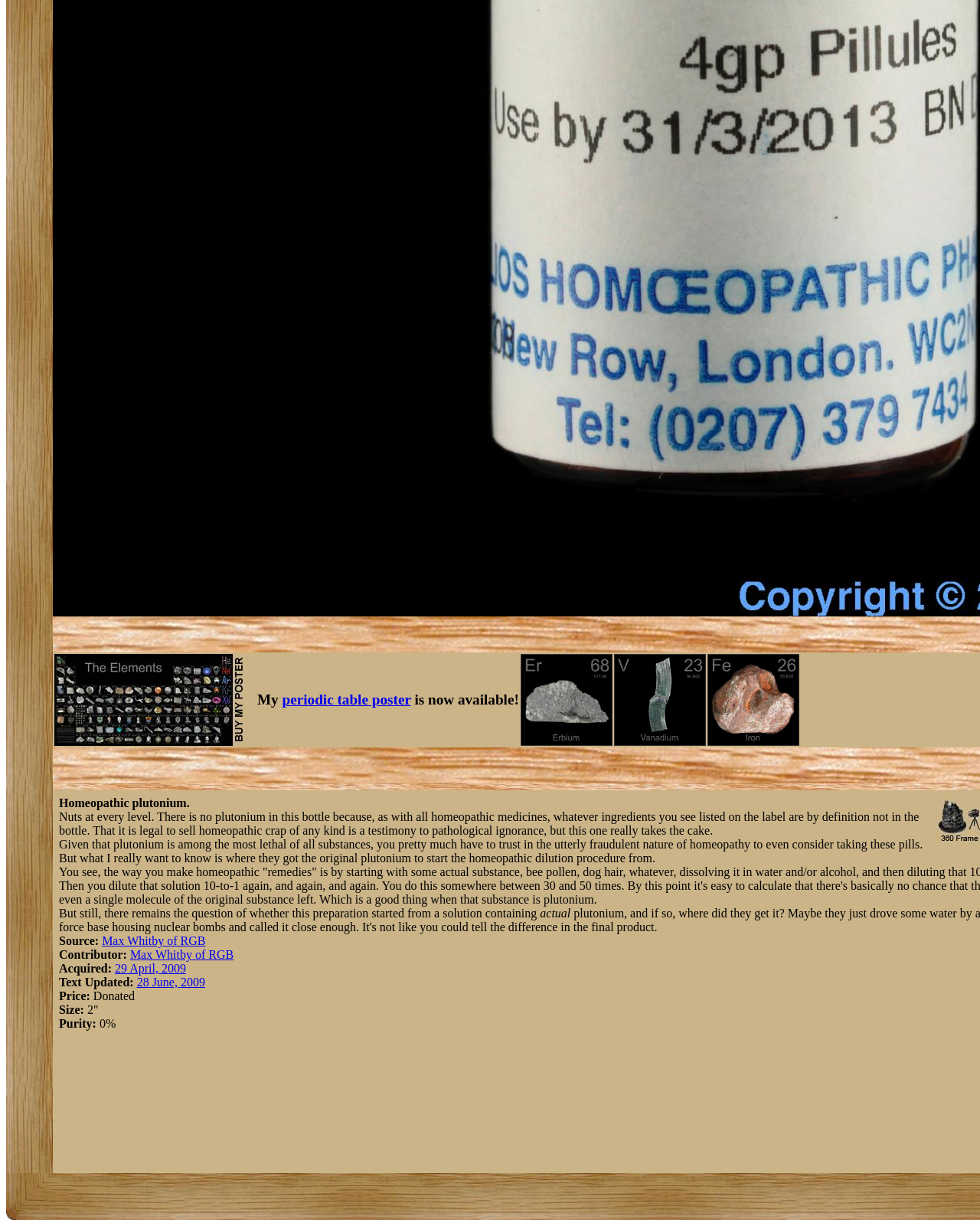Who is the contributor of the periodic table poster?
Please use the image to provide a one-word or short phrase answer.

Max Whitby of RGB